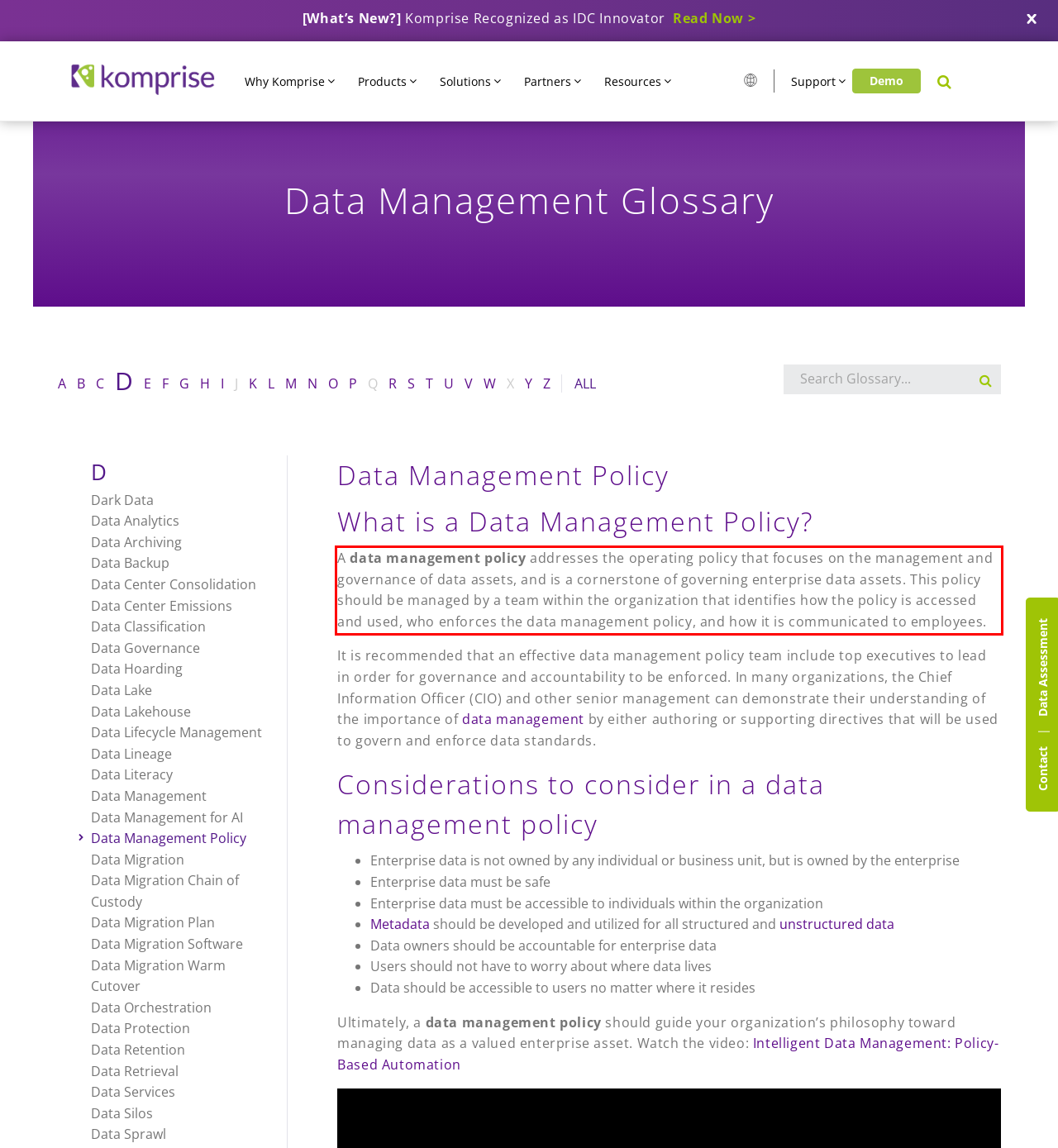Your task is to recognize and extract the text content from the UI element enclosed in the red bounding box on the webpage screenshot.

A data management policy addresses the operating policy that focuses on the management and governance of data assets, and is a cornerstone of governing enterprise data assets. This policy should be managed by a team within the organization that identifies how the policy is accessed and used, who enforces the data management policy, and how it is communicated to employees.